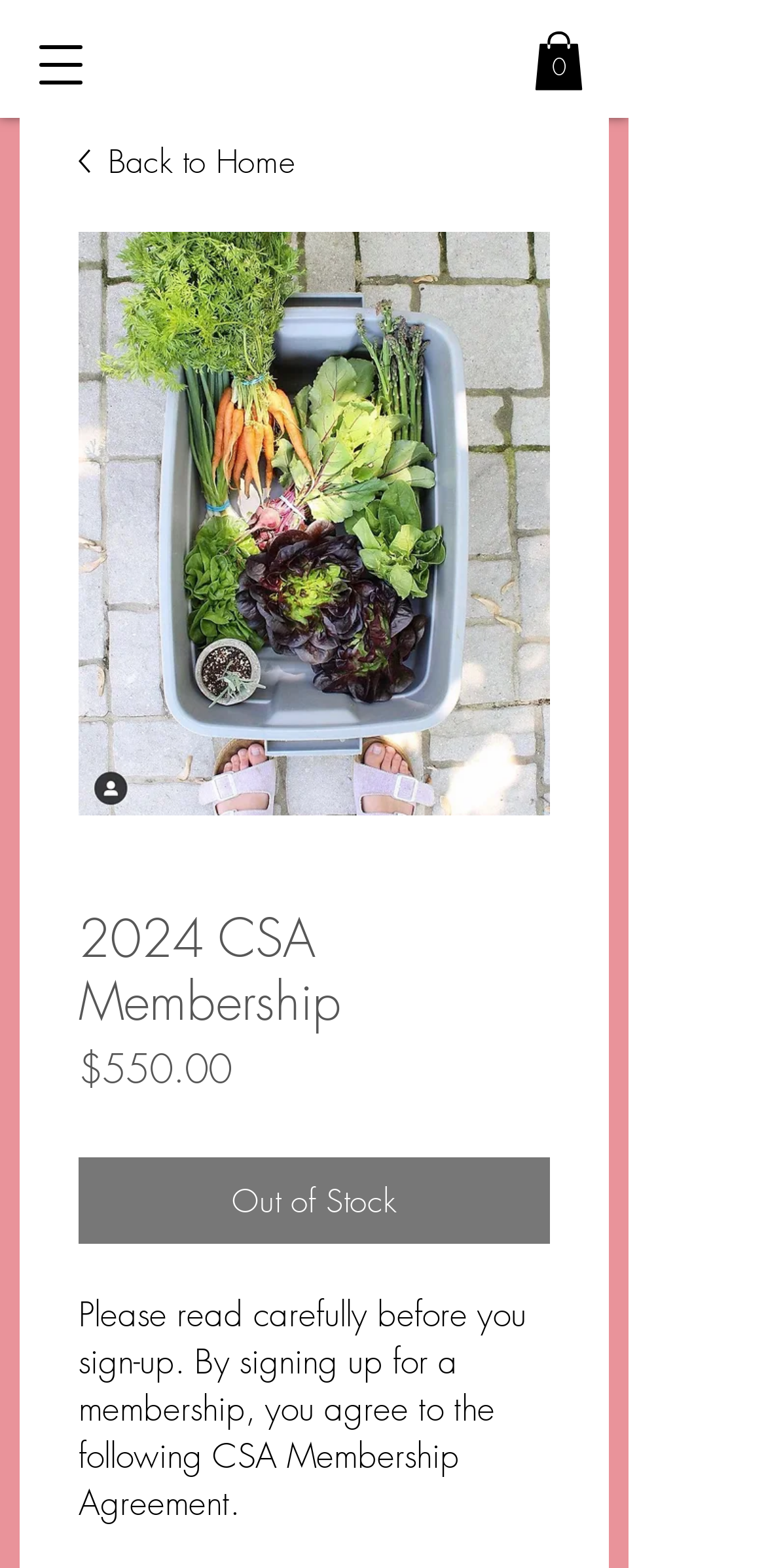Can you extract the primary headline text from the webpage?

2024 CSA Membership